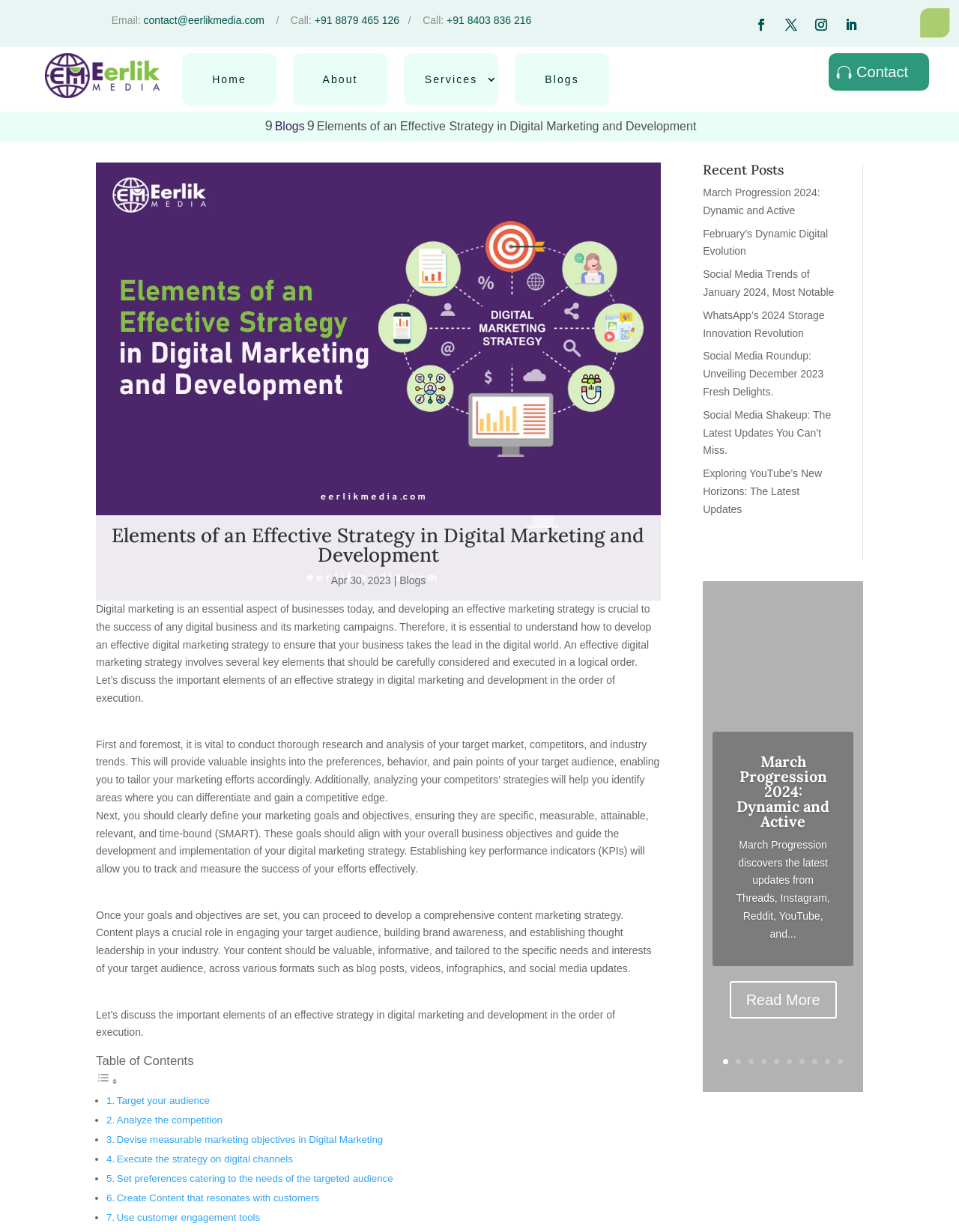Observe the image and answer the following question in detail: What is the topic of the article?

I determined the topic of the article by reading the heading 'Elements of an Effective Strategy in Digital Marketing and Development' and the subsequent paragraphs, which discuss the importance of digital marketing and its various elements.